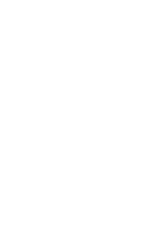Explain the details of the image comprehensively.

The image features a book titled "Ladder To Excellence In Homoeopathic Education." This publication aims to enhance knowledge and skills in homeopathy, providing valuable insights for both students and practitioners in the field. Within the context of related products, this book is positioned alongside other educational materials that guide readers in their journey through homeopathic medicine, emphasizing its significance in a holistic healthcare approach.